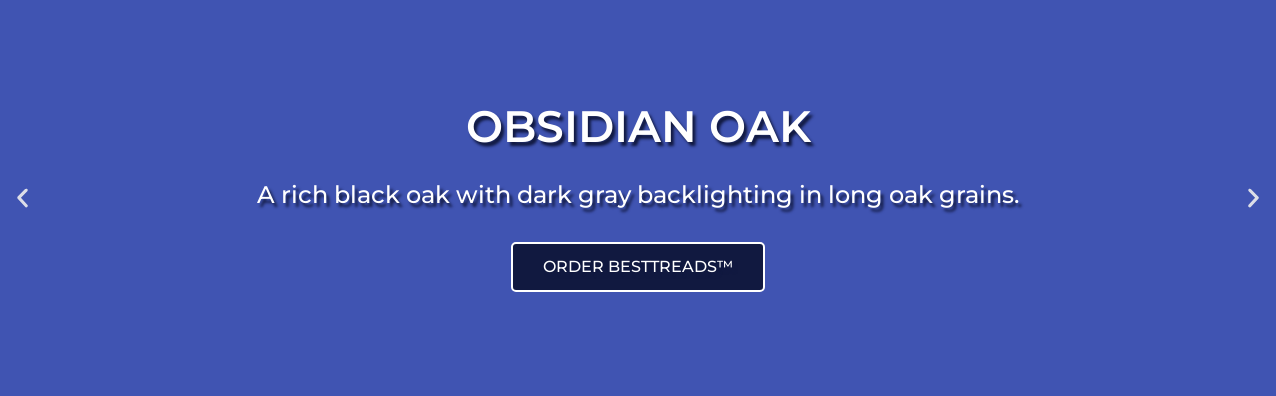What is the purpose of the button in the image?
Based on the screenshot, answer the question with a single word or phrase.

To encourage action